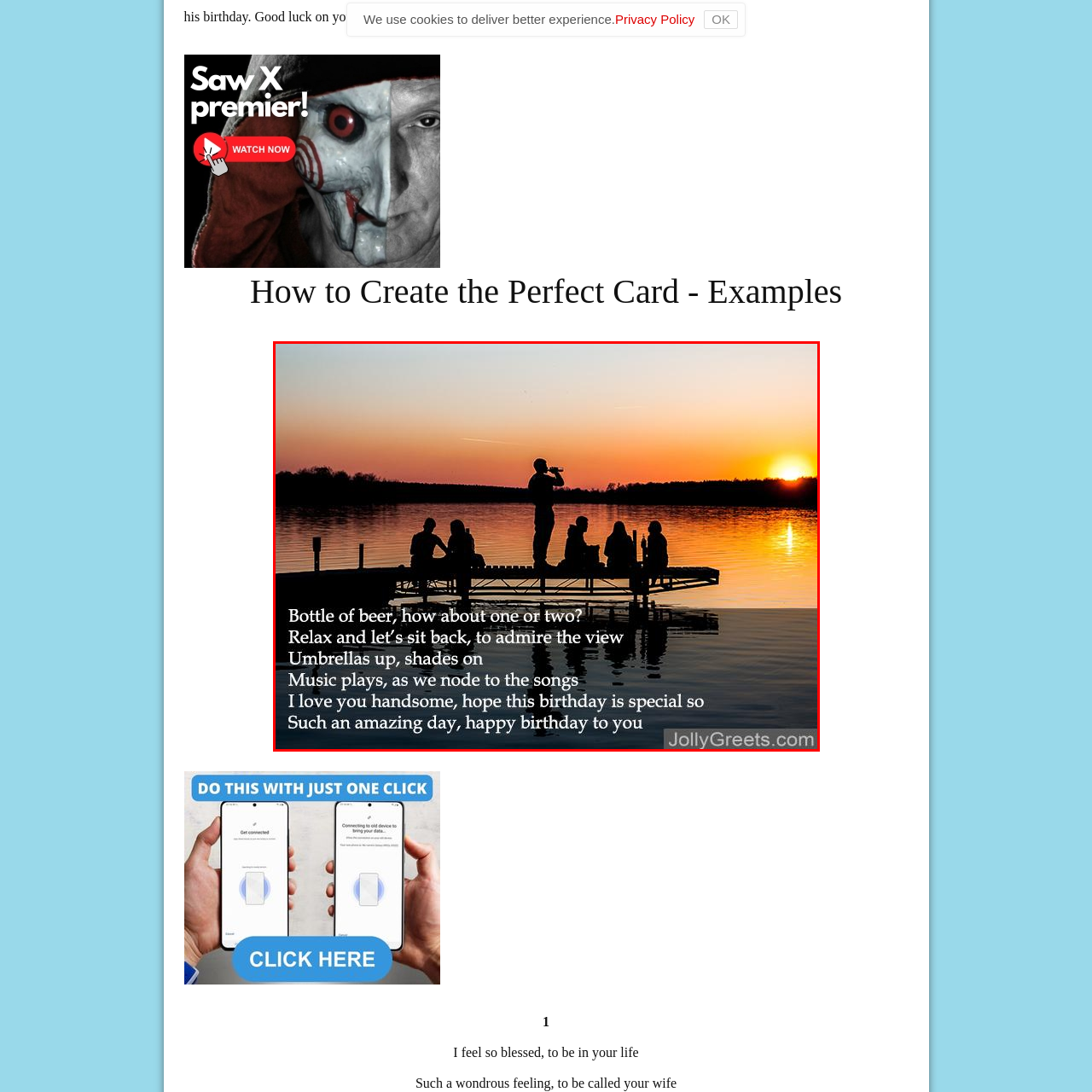Concentrate on the image inside the red frame and provide a detailed response to the subsequent question, utilizing the visual information from the image: 
What are the friends doing in the image?

The friends are sitting on a wooden dock, each holding a drink, and taking in the stunning view of the water and the vibrant colors of the sunset, which suggests that they are enjoying a relaxed moment together.